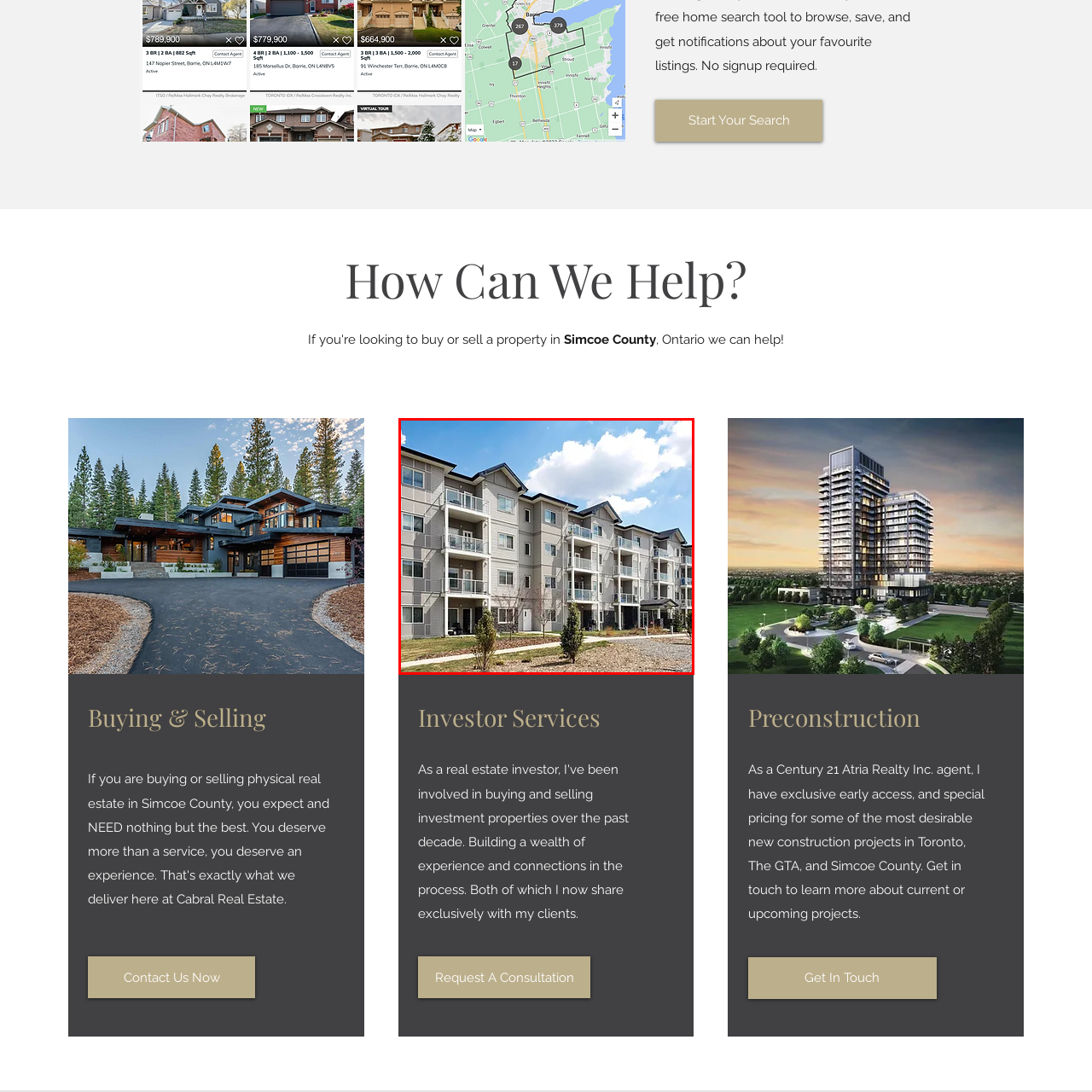What is the purpose of the private balconies?
Look at the image enclosed by the red bounding box and give a detailed answer using the visual information available in the image.

Each unit has private balconies, providing residents with outdoor space to enjoy, which suggests that the purpose of the private balconies is to offer residents a private outdoor area.